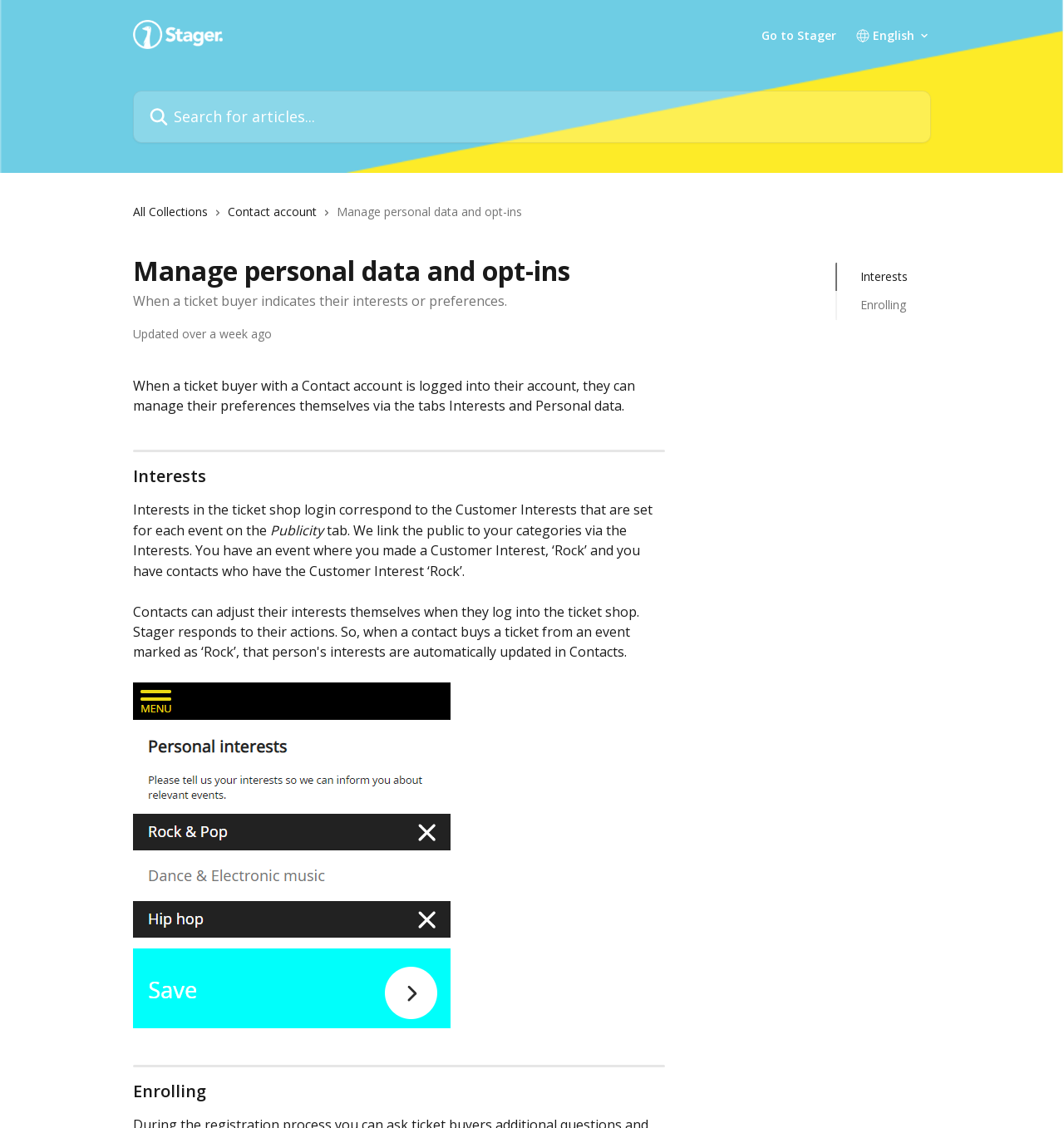Find the bounding box coordinates for the area that must be clicked to perform this action: "Click on Enrolling".

[0.809, 0.262, 0.853, 0.279]